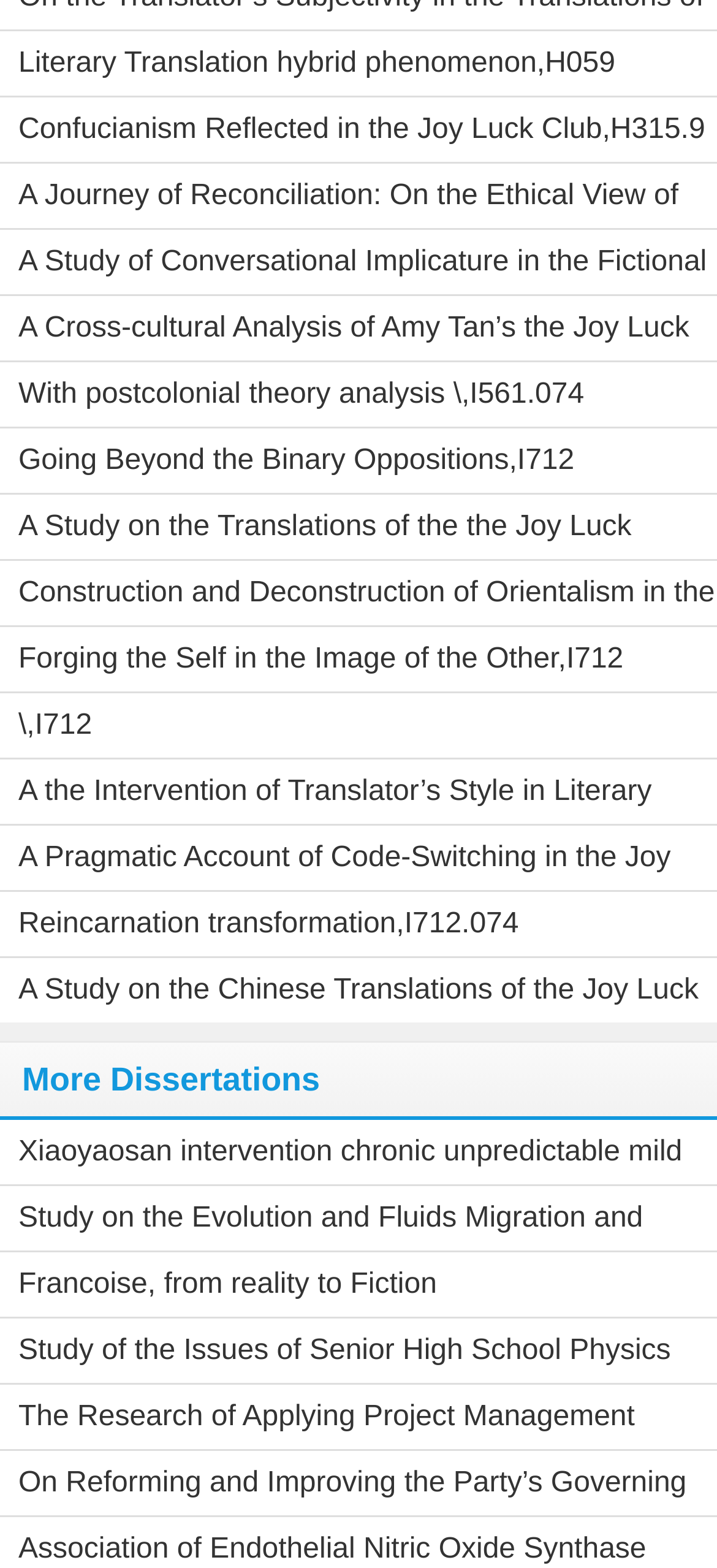Please provide the bounding box coordinates for the element that needs to be clicked to perform the instruction: "Visit the travel planning website". The coordinates must consist of four float numbers between 0 and 1, formatted as [left, top, right, bottom].

None